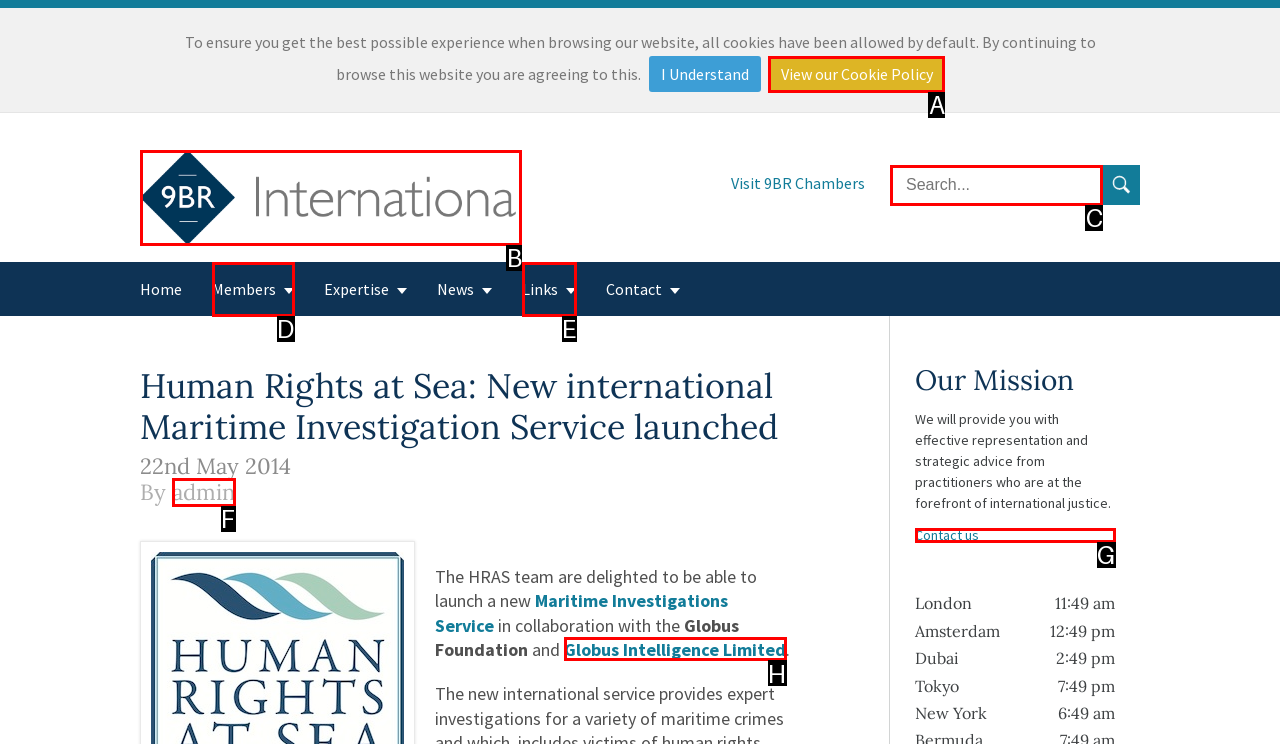Select the option that matches the description: View our Cookie Policy. Answer with the letter of the correct option directly.

A